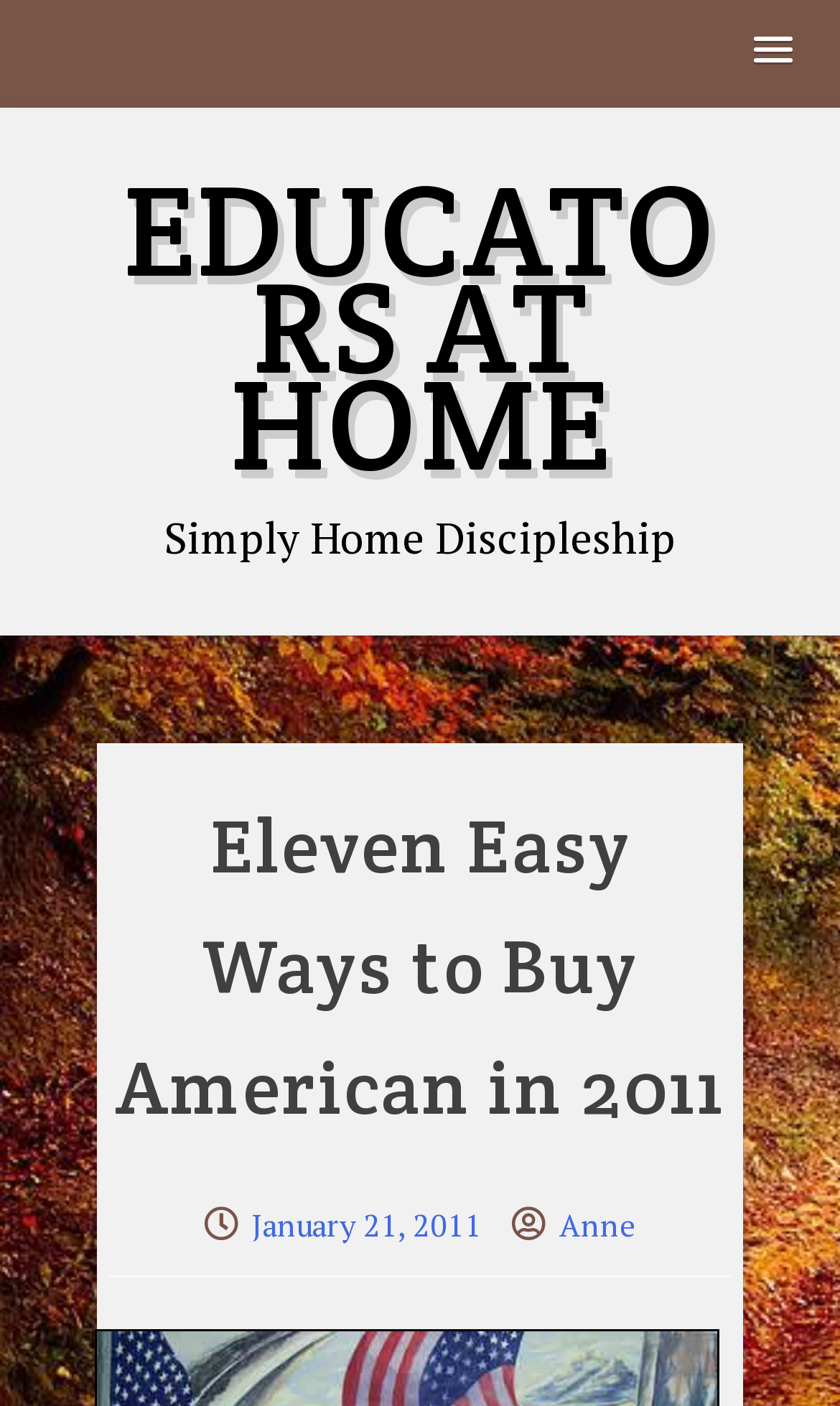Identify the bounding box of the HTML element described as: "Anne".

[0.665, 0.857, 0.758, 0.886]